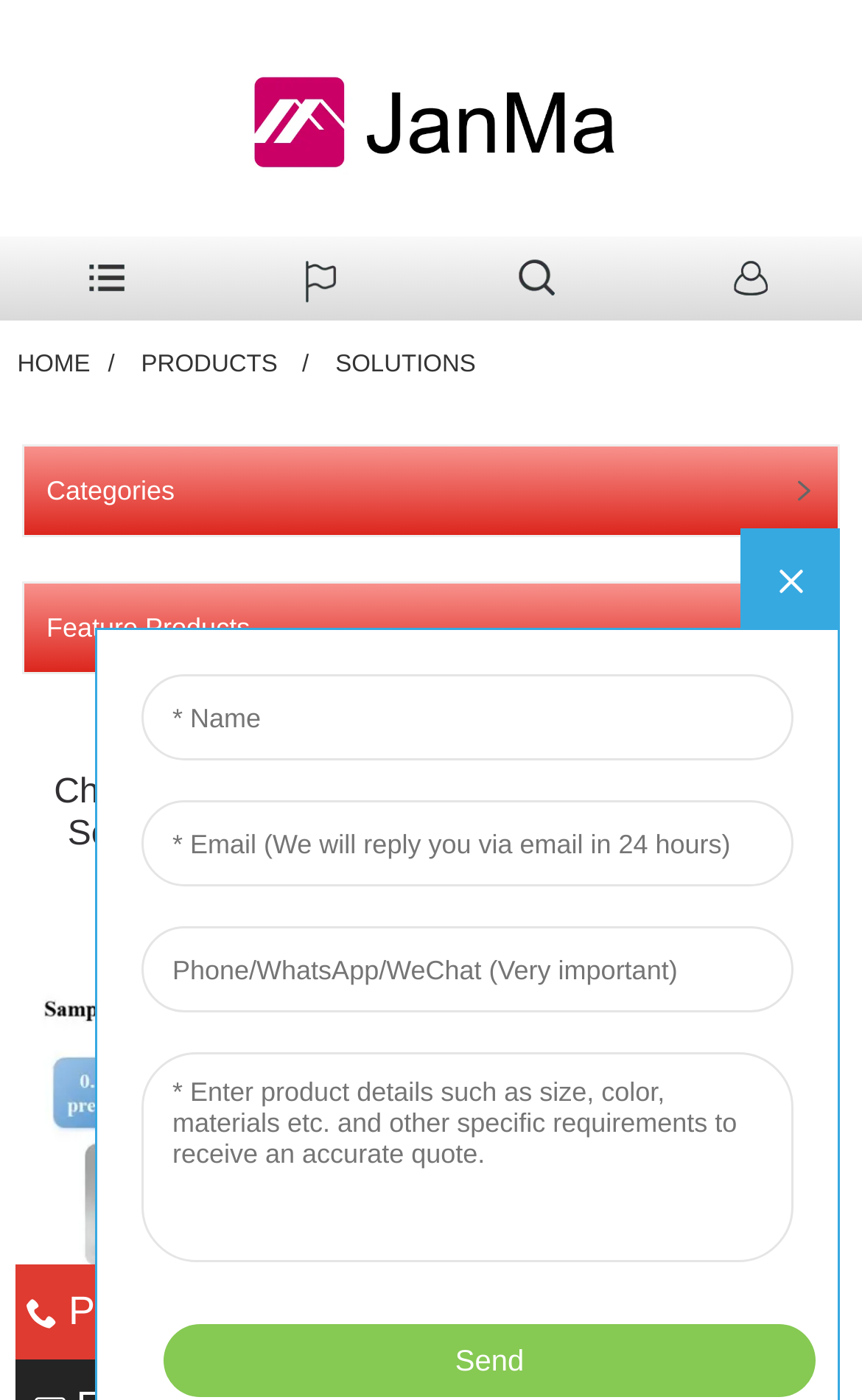What is the name of the featured product section?
Please give a detailed and elaborate explanation in response to the question.

The featured product section can be found in the middle of the webpage. The section is headed by a title 'Feature Products', which indicates that it showcases some of the company's featured products.